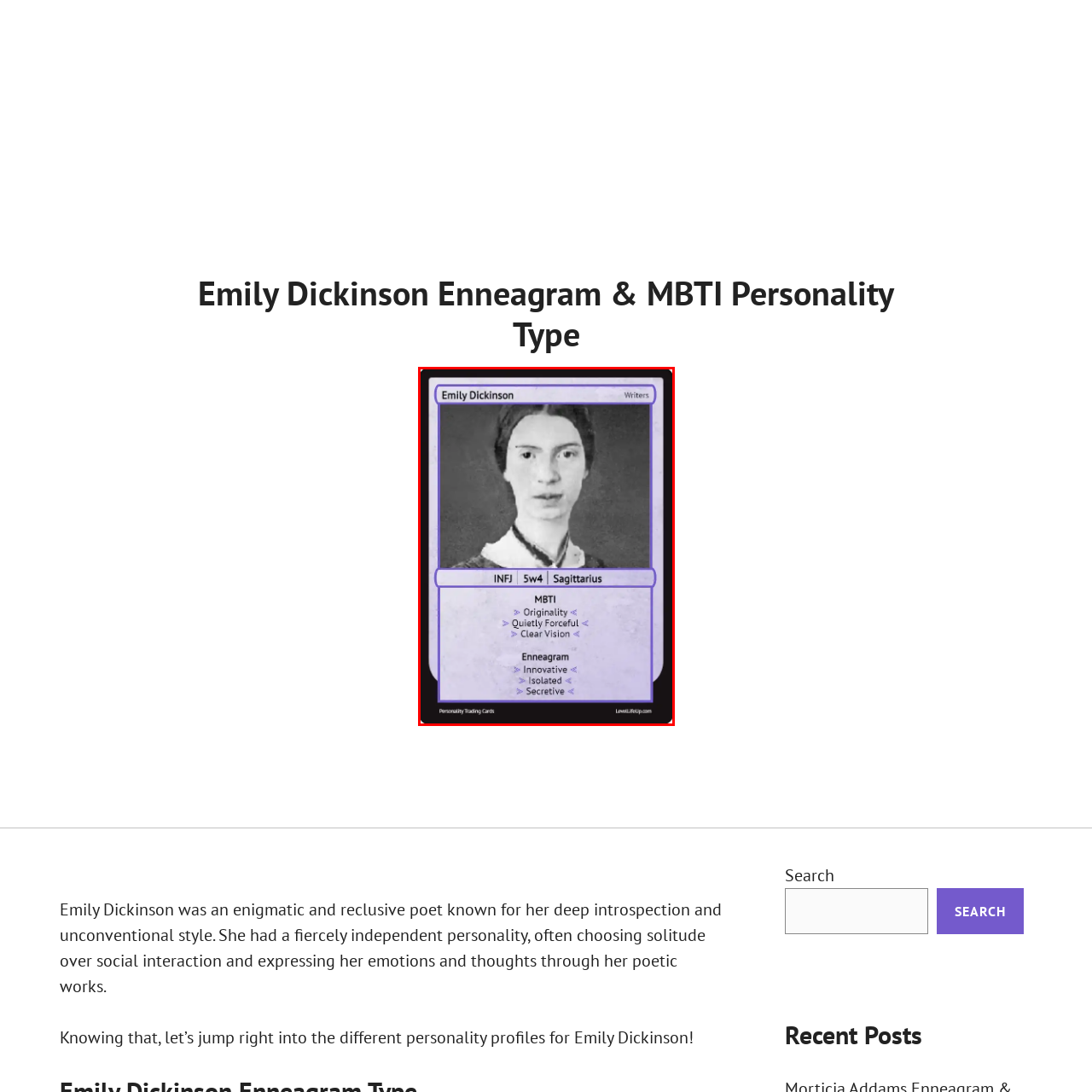What is the dominant color of the trading card's background?
Pay attention to the image outlined by the red bounding box and provide a thorough explanation in your answer, using clues from the image.

The visual design of the trading card combines a classical image of Dickinson with a soft purple background, which accentuates the themes of introspection and artistry that characterize her work.